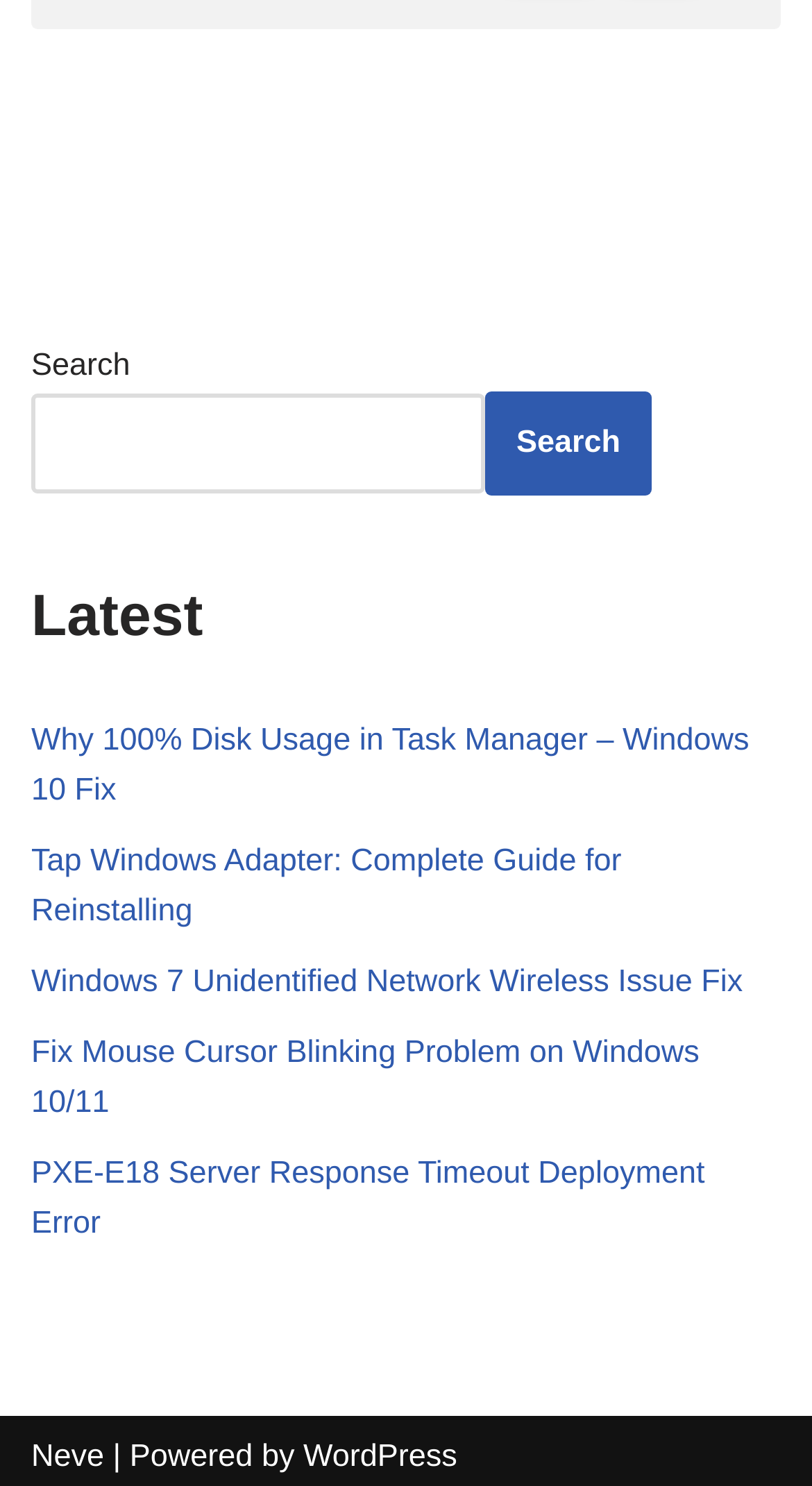Determine the bounding box coordinates of the clickable region to execute the instruction: "Read the article about 100% Disk Usage in Task Manager". The coordinates should be four float numbers between 0 and 1, denoted as [left, top, right, bottom].

[0.038, 0.486, 0.923, 0.544]